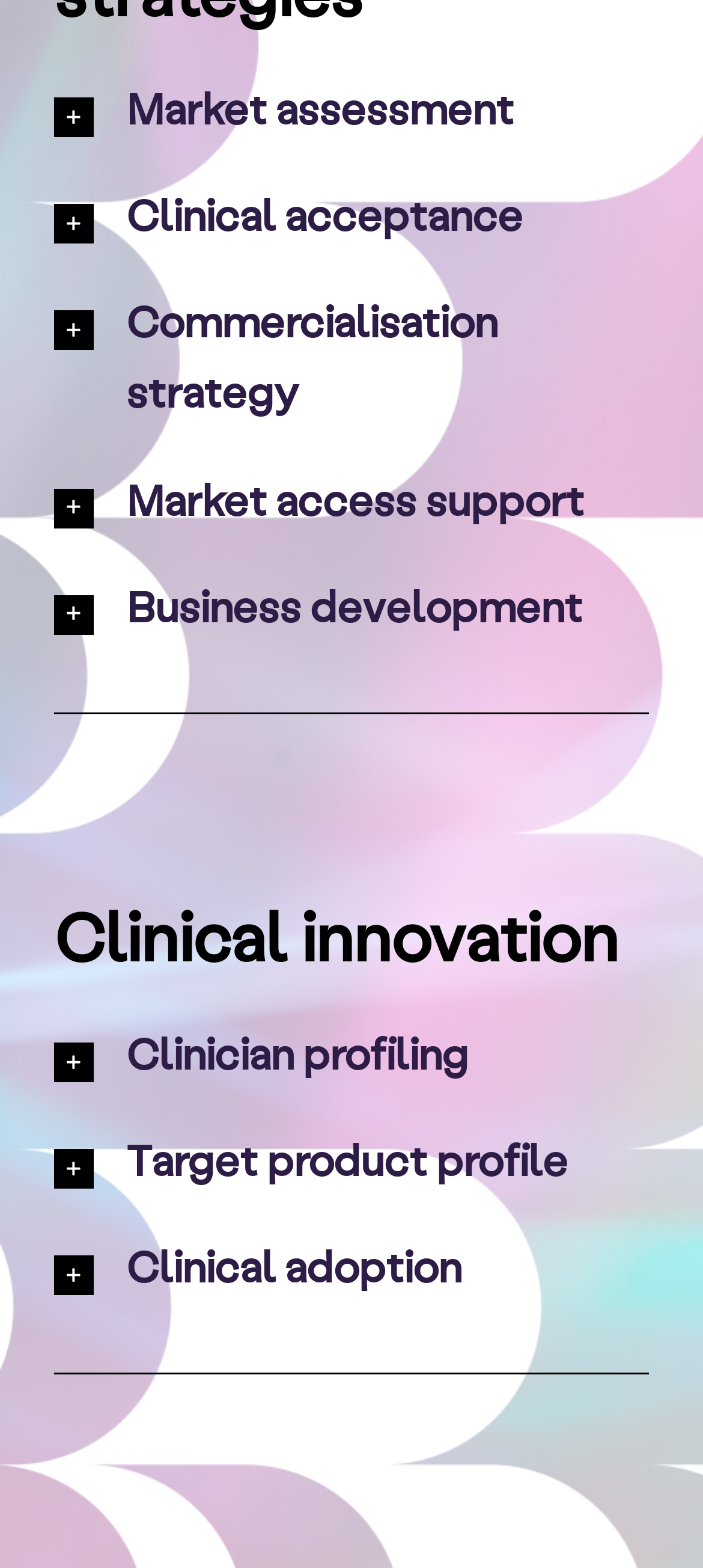Please analyze the image and provide a thorough answer to the question:
What is the last section on the webpage?

The last section on the webpage is 'Clinical adoption' because it is the last heading element with the text 'Clinical adoption' and has a bounding box coordinate of [0.077, 0.773, 0.923, 0.841], indicating it is at the bottom of the webpage.